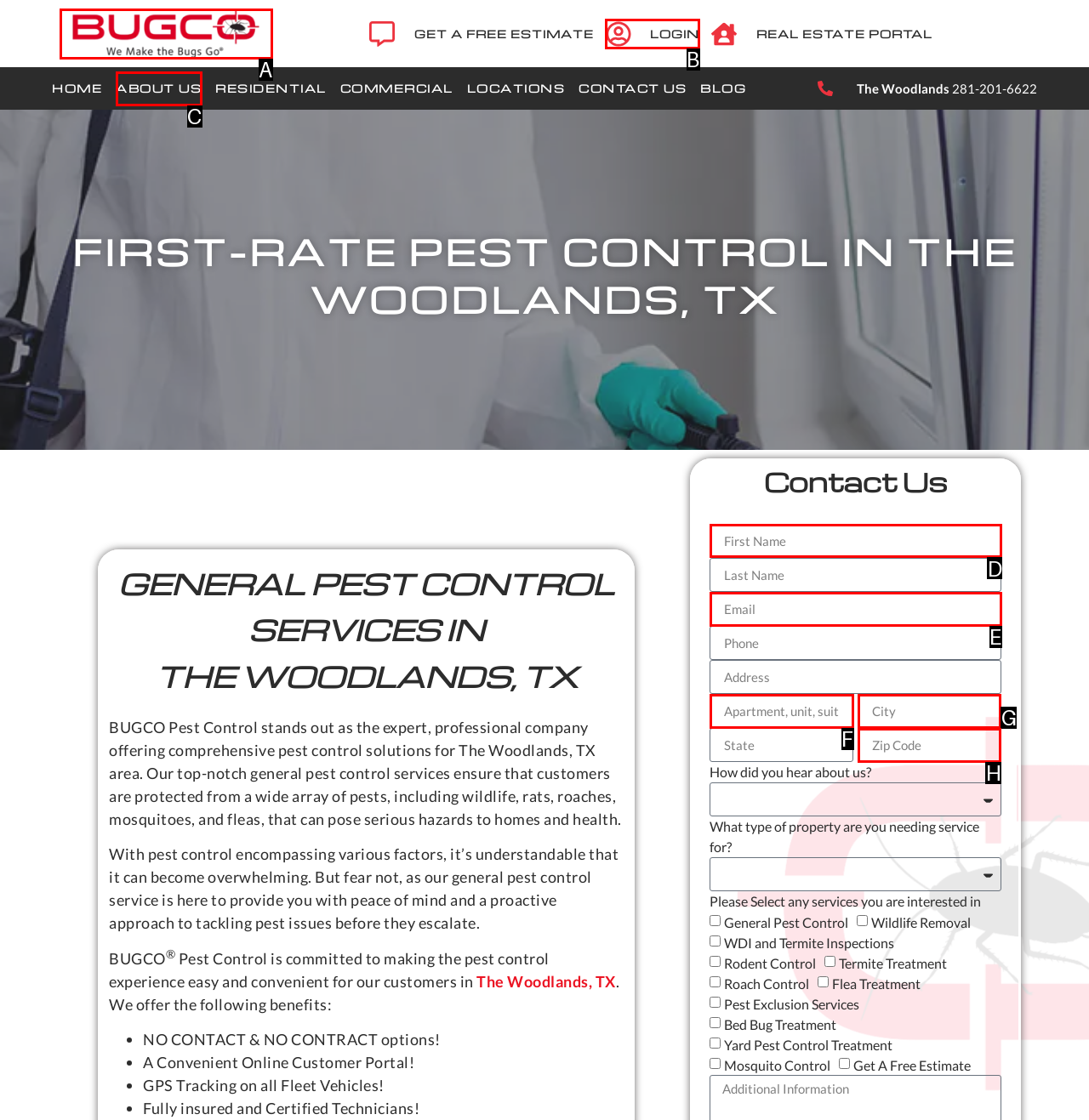Select the HTML element to finish the task: Call now Reply with the letter of the correct option.

None